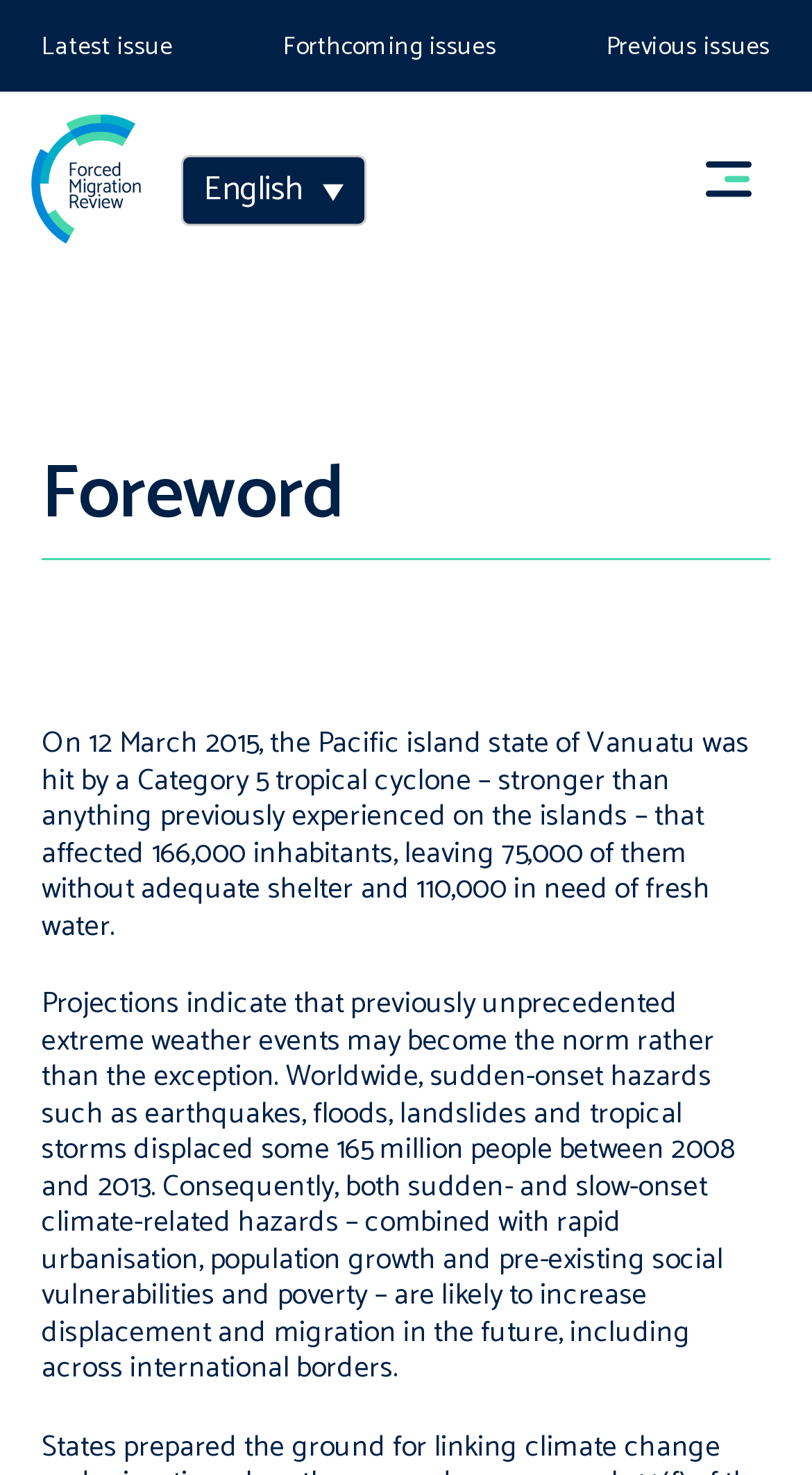Please provide a detailed answer to the question below based on the screenshot: 
What is the language of the current webpage?

The language of the current webpage can be found in the listitem 'English' which is a child element of the Root Element and has a bounding box coordinate of [0.223, 0.109, 0.451, 0.153].